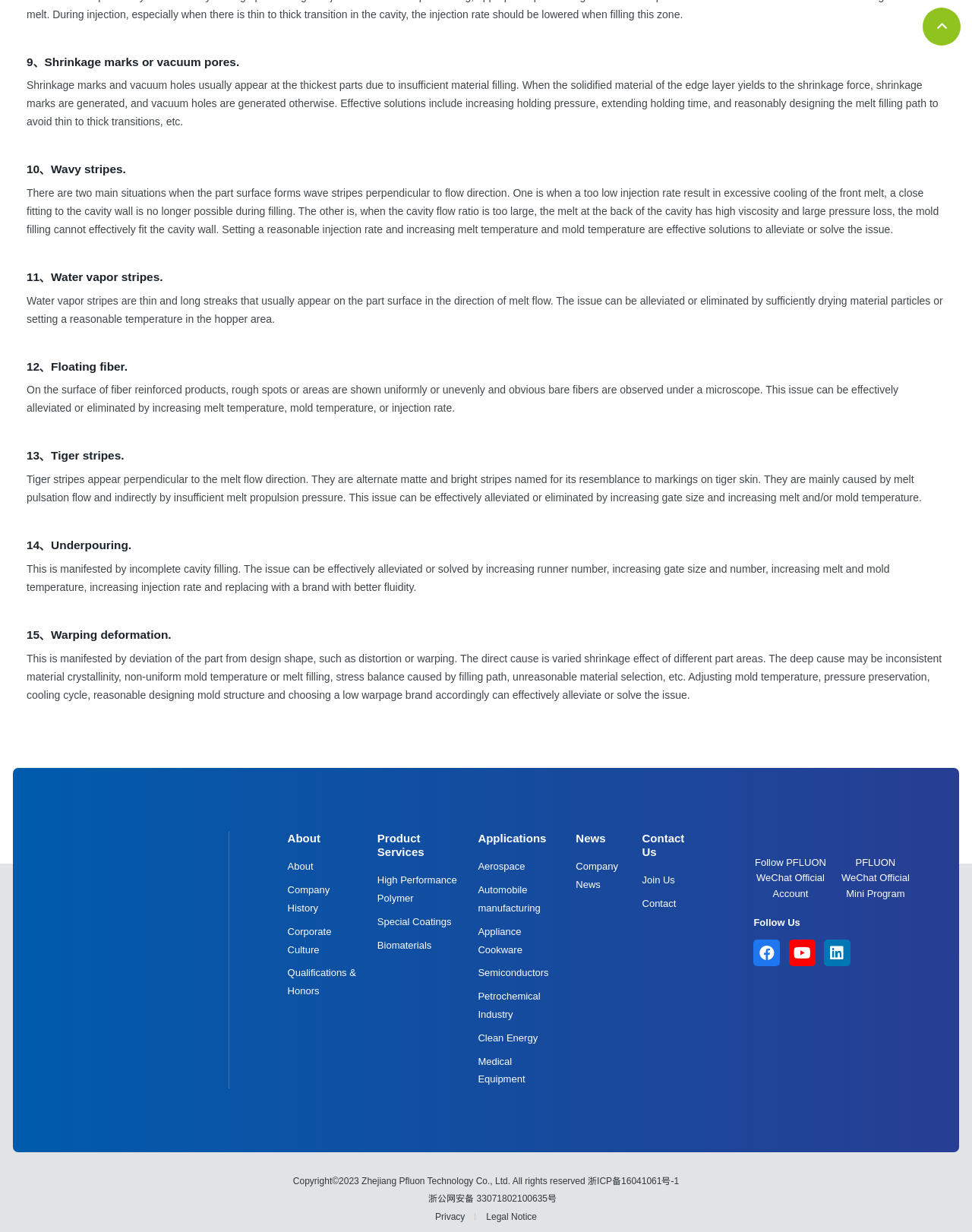Please analyze the image and give a detailed answer to the question:
What is shrinkage marks or vacuum pores?

According to the webpage, shrinkage marks and vacuum holes usually appear at the thickest parts due to insufficient material filling. When the solidified material of the edge layer yields to the shrinkage force, shrinkage marks are generated, and vacuum holes are generated otherwise.